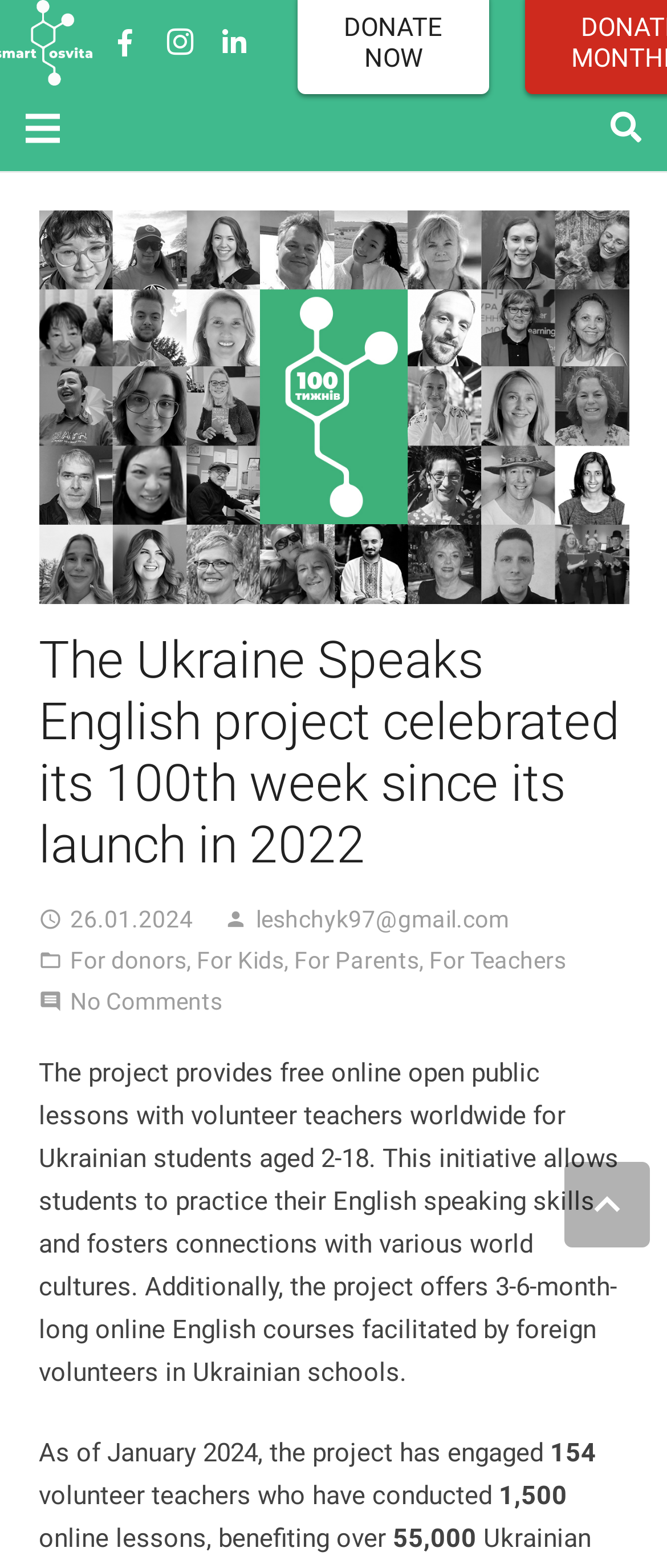Find the bounding box coordinates for the element that must be clicked to complete the instruction: "Contact via email". The coordinates should be four float numbers between 0 and 1, indicated as [left, top, right, bottom].

[0.383, 0.577, 0.763, 0.594]